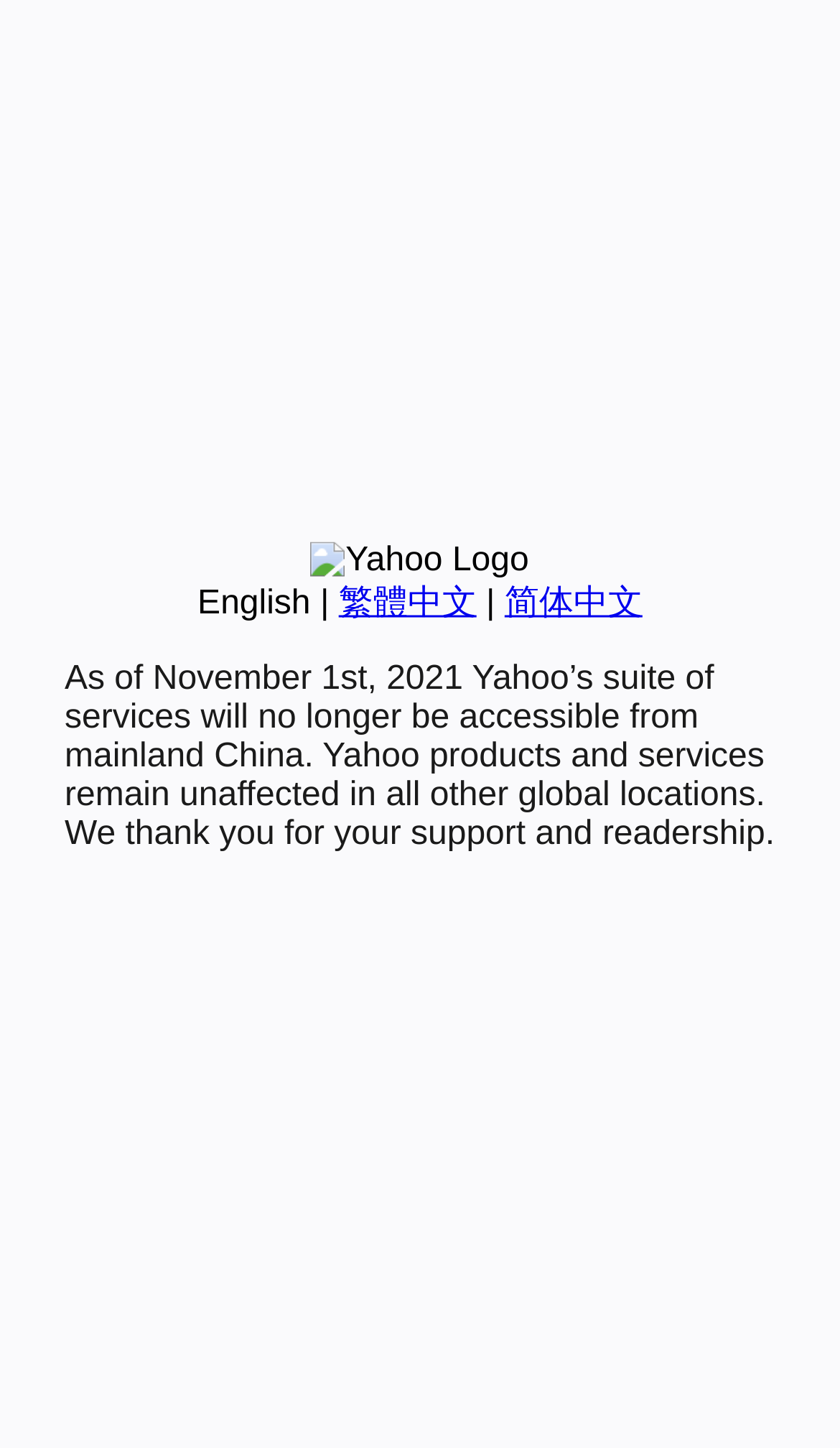Calculate the bounding box coordinates for the UI element based on the following description: "繁體中文". Ensure the coordinates are four float numbers between 0 and 1, i.e., [left, top, right, bottom].

[0.403, 0.404, 0.567, 0.429]